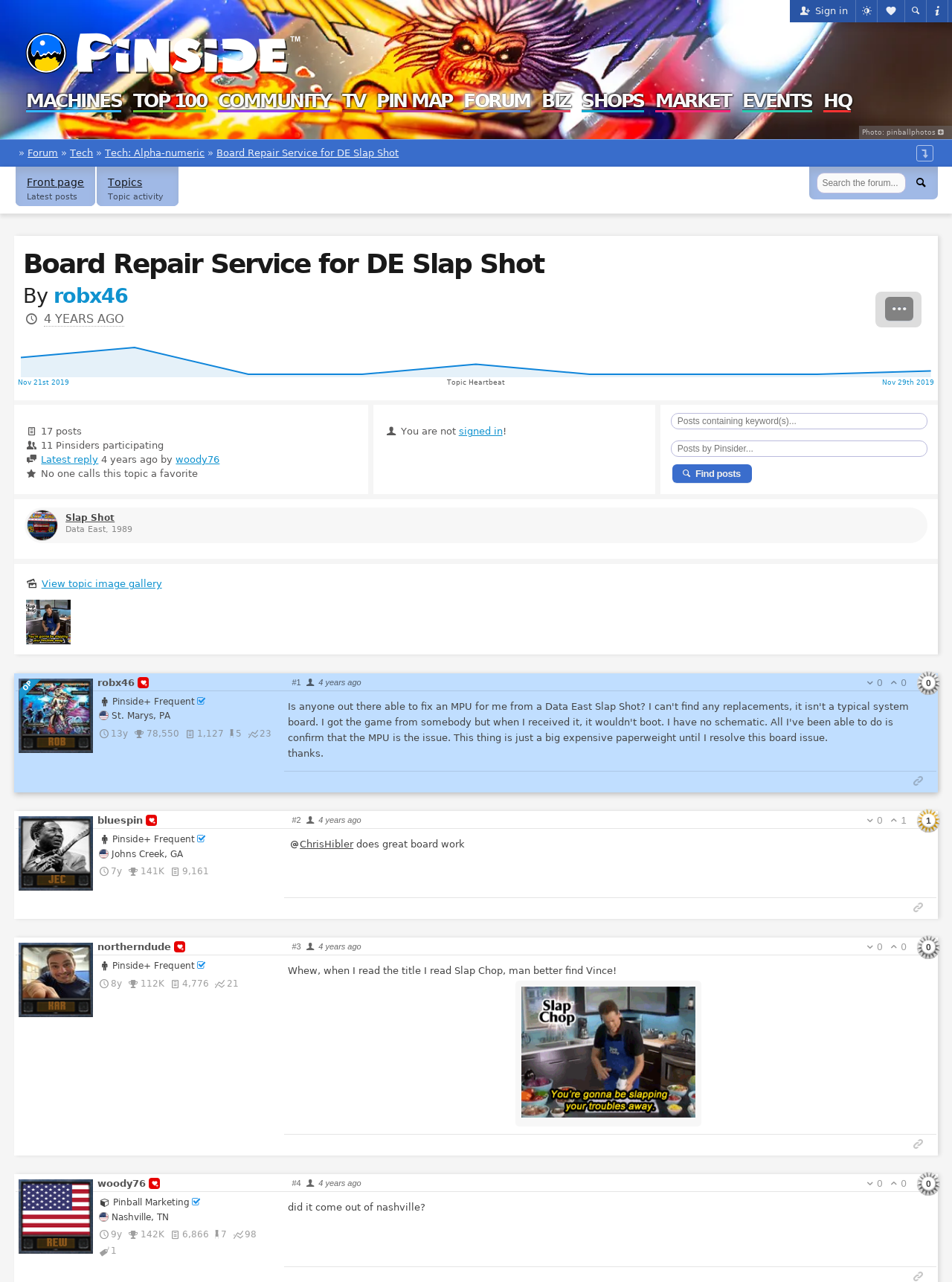From the element description Front pageLatest posts, predict the bounding box coordinates of the UI element. The coordinates must be specified in the format (top-left x, top-left y, bottom-right x, bottom-right y) and should be within the 0 to 1 range.

[0.017, 0.13, 0.1, 0.161]